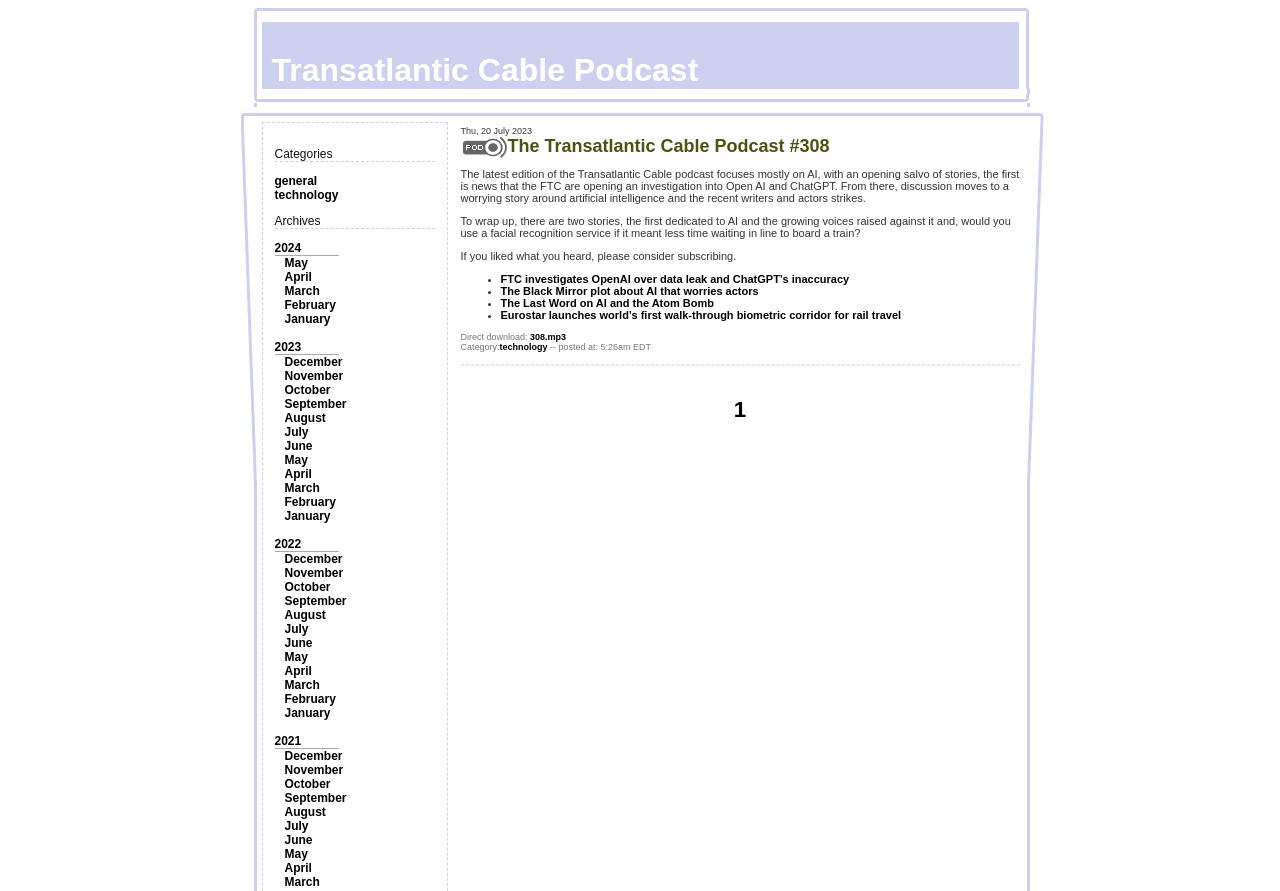What is the title of the latest podcast?
Based on the screenshot, answer the question with a single word or phrase.

The Transatlantic Cable Podcast #308